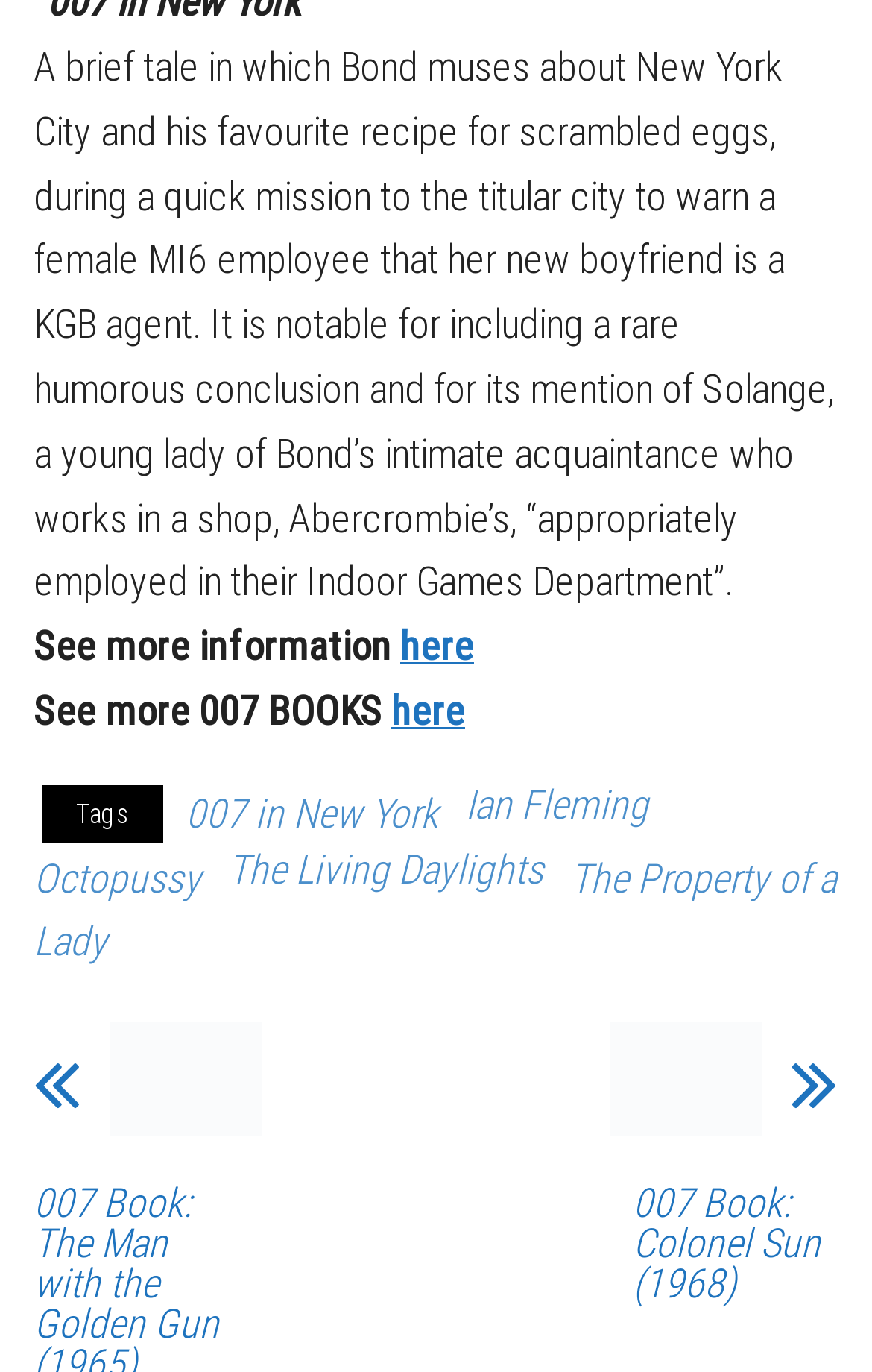Find the bounding box coordinates for the area that must be clicked to perform this action: "Read more about 007 in New York".

[0.213, 0.575, 0.503, 0.609]